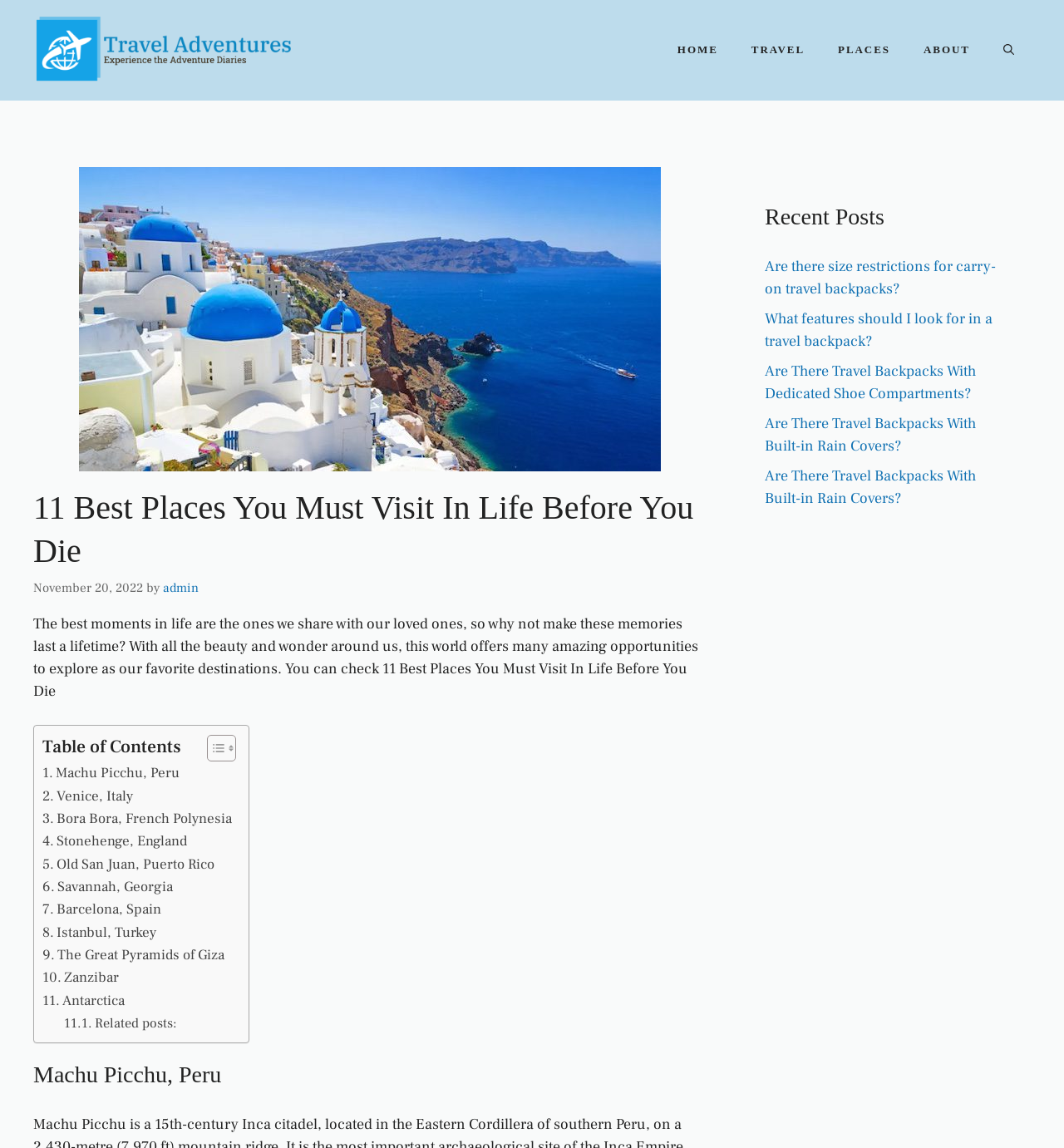Provide a short answer to the following question with just one word or phrase: How many places are listed in the article?

11